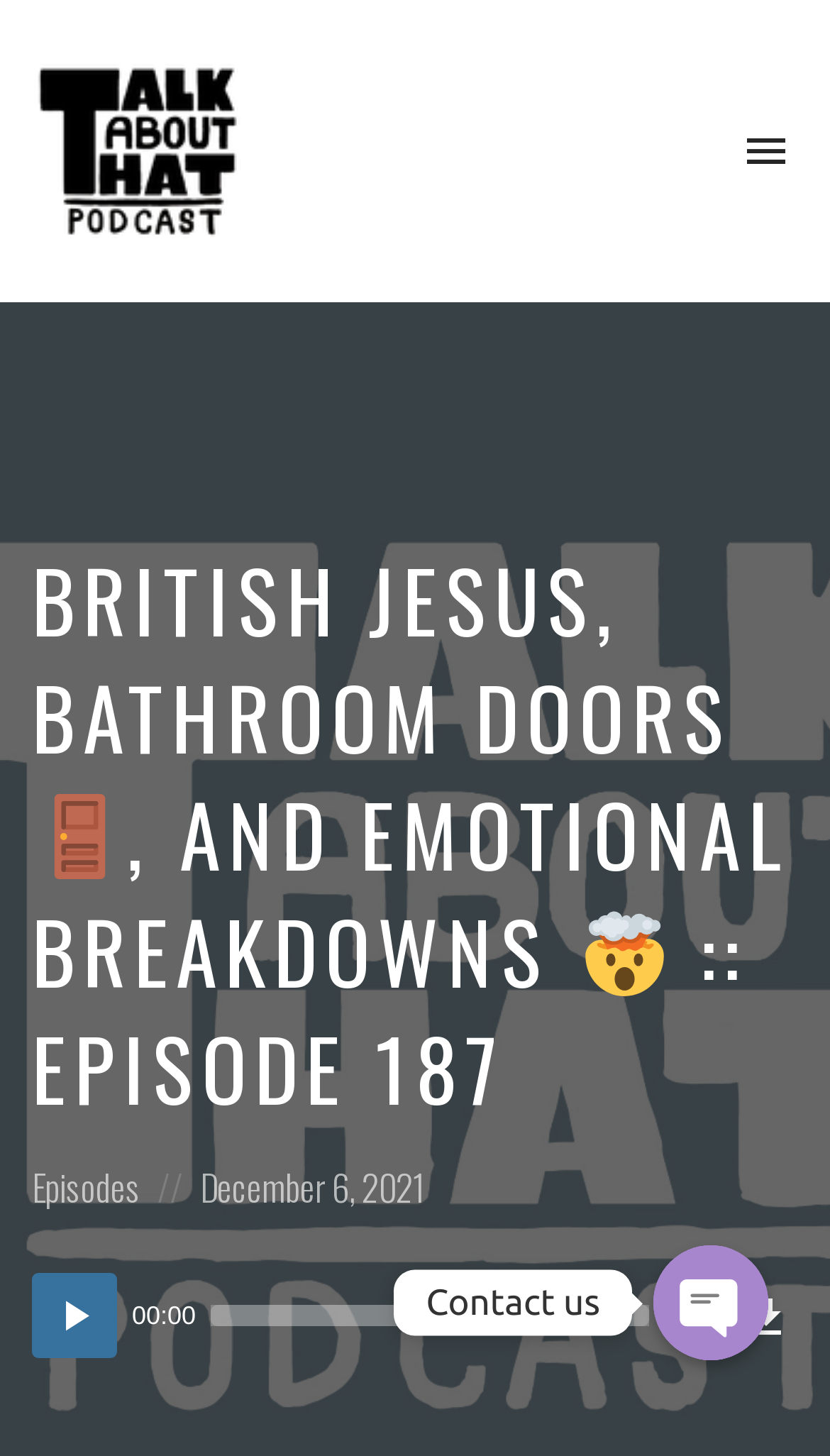Find and specify the bounding box coordinates that correspond to the clickable region for the instruction: "Toggle navigation".

[0.885, 0.082, 0.962, 0.126]